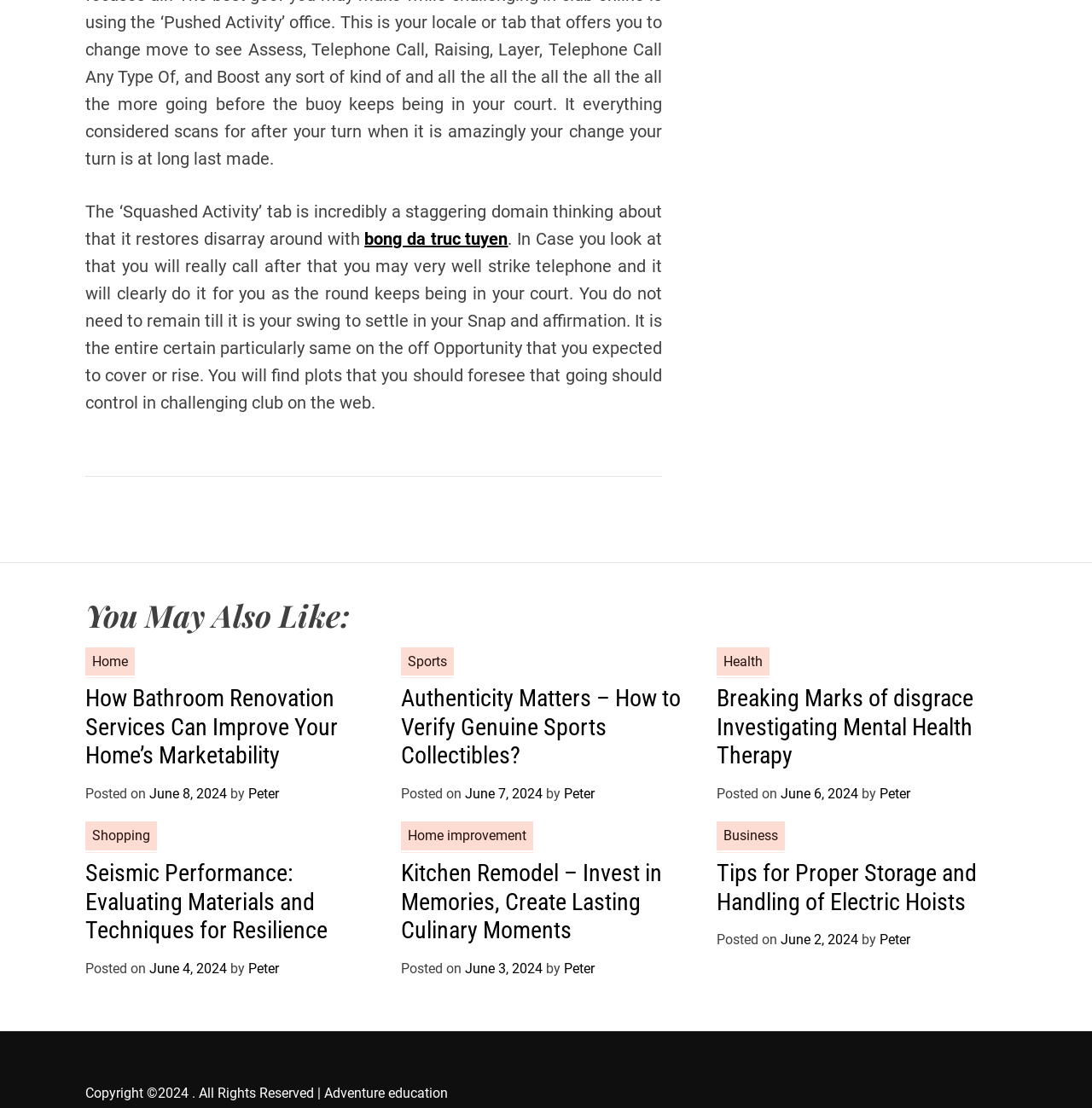What is the category of the article 'Tips for Proper Storage and Handling of Electric Hoists'?
From the image, respond with a single word or phrase.

Business